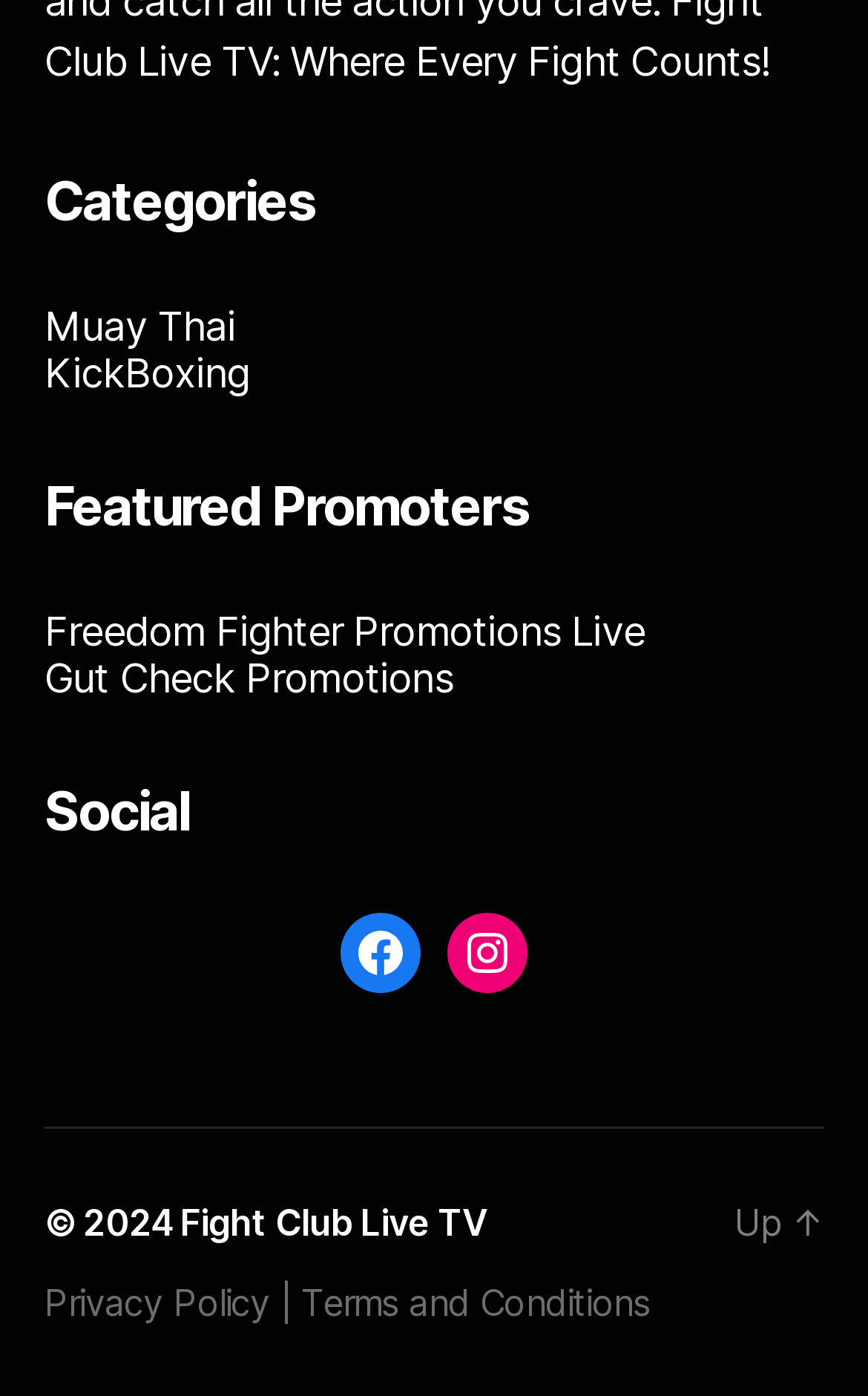Refer to the element description admin and identify the corresponding bounding box in the screenshot. Format the coordinates as (top-left x, top-left y, bottom-right x, bottom-right y) with values in the range of 0 to 1.

None